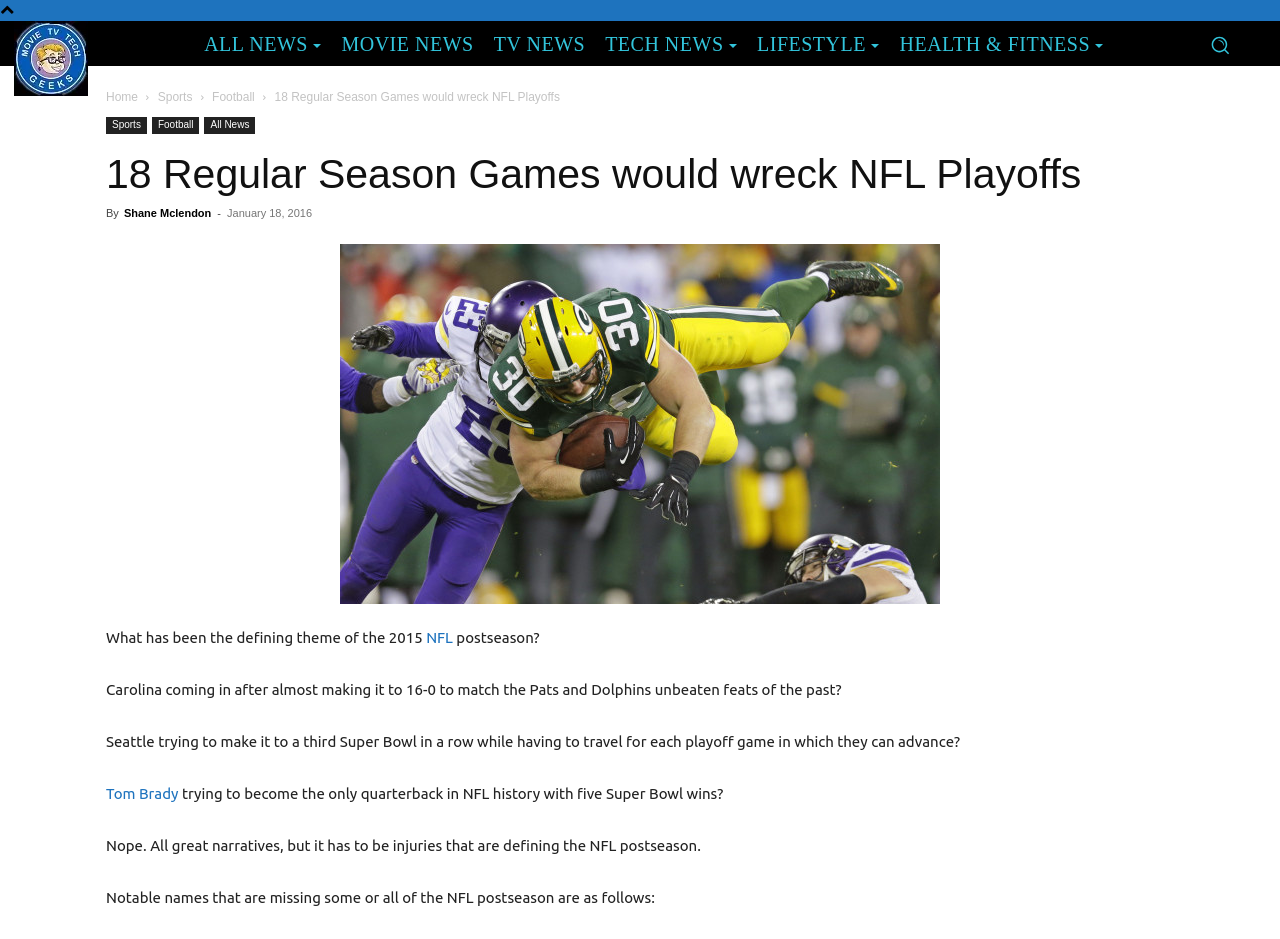From the webpage screenshot, predict the bounding box of the UI element that matches this description: "Health & Fitness".

[0.695, 0.028, 0.87, 0.064]